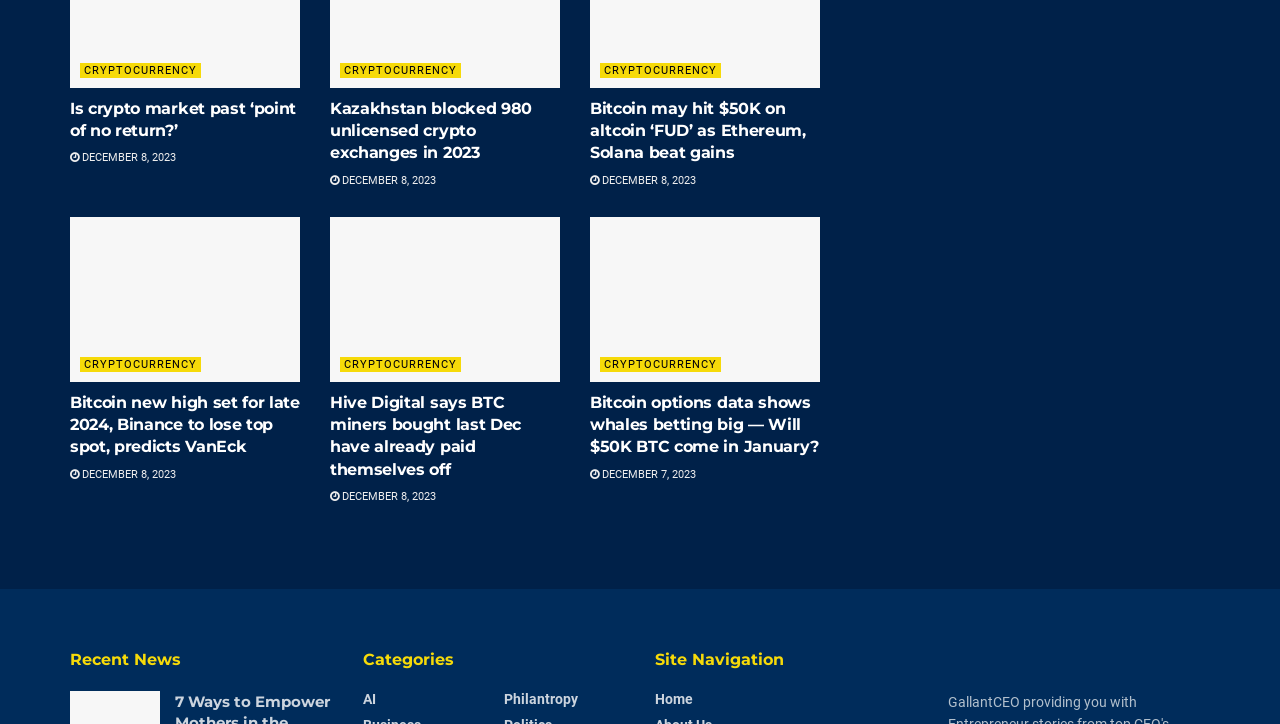Examine the screenshot and answer the question in as much detail as possible: How many images are there in the first article?

I looked at the first article and found one image with the description 'Dc2183ef 3a58 48f6 B293 4ee3c2fa3291.jpg', so I concluded that there is one image in the first article.